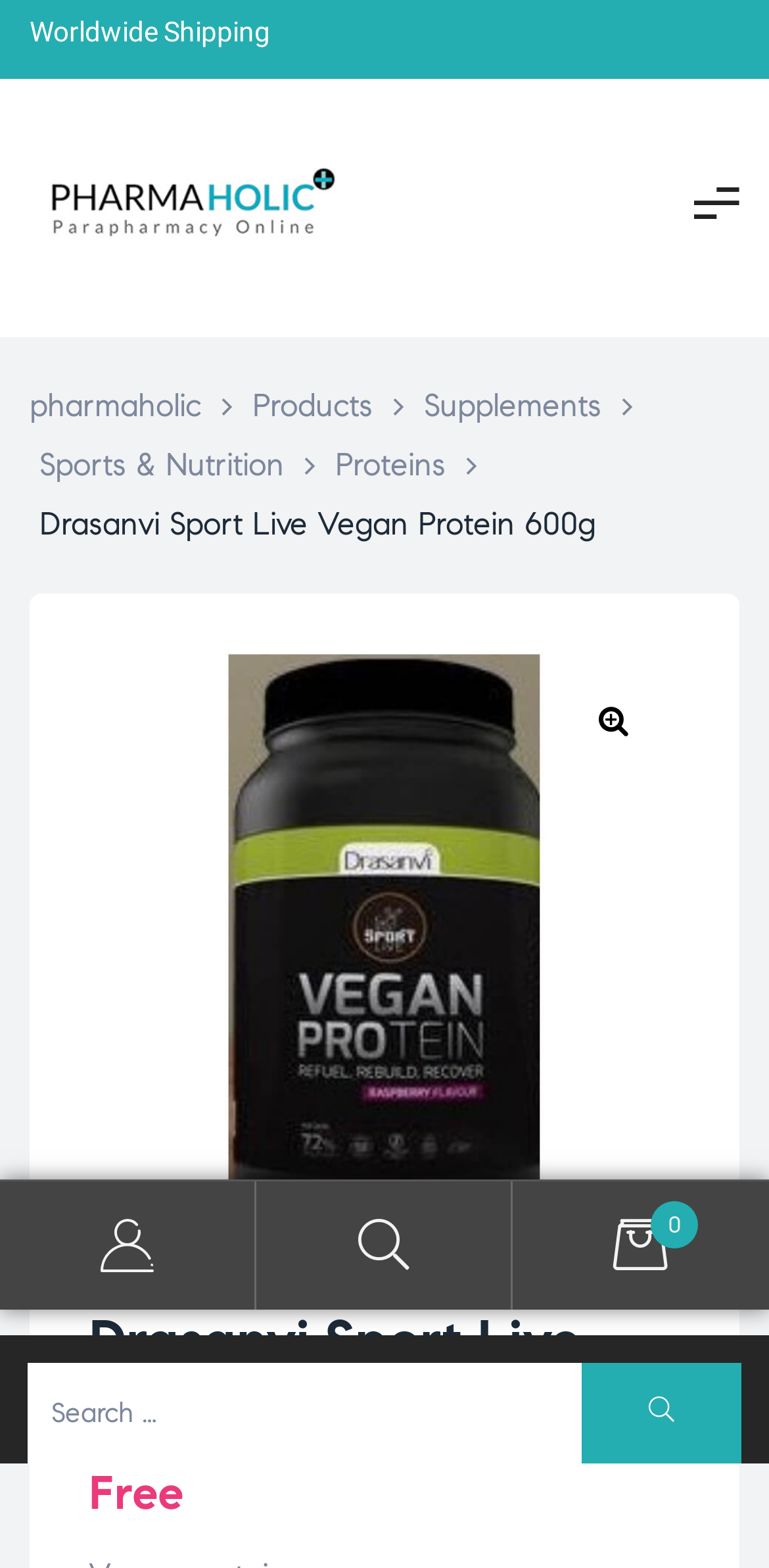Using the information in the image, give a comprehensive answer to the question: 
Is there a call-to-action button on the page?

I did not find a call-to-action button on the page, such as 'Buy Now' or 'Add to Cart', which suggests that the page is primarily for displaying product information rather than encouraging immediate action.